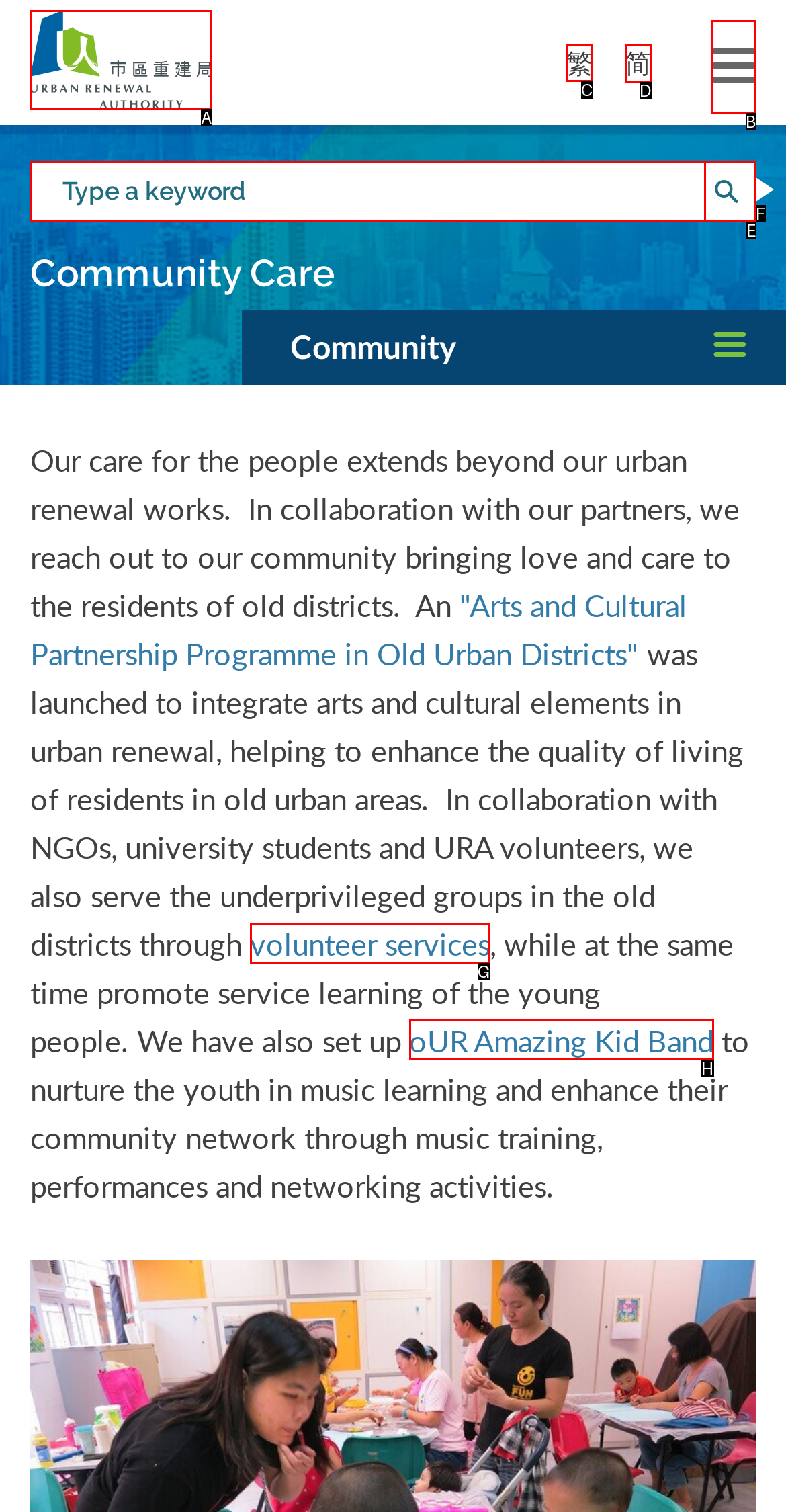Identify the HTML element to click to fulfill this task: Switch to traditional Chinese
Answer with the letter from the given choices.

C